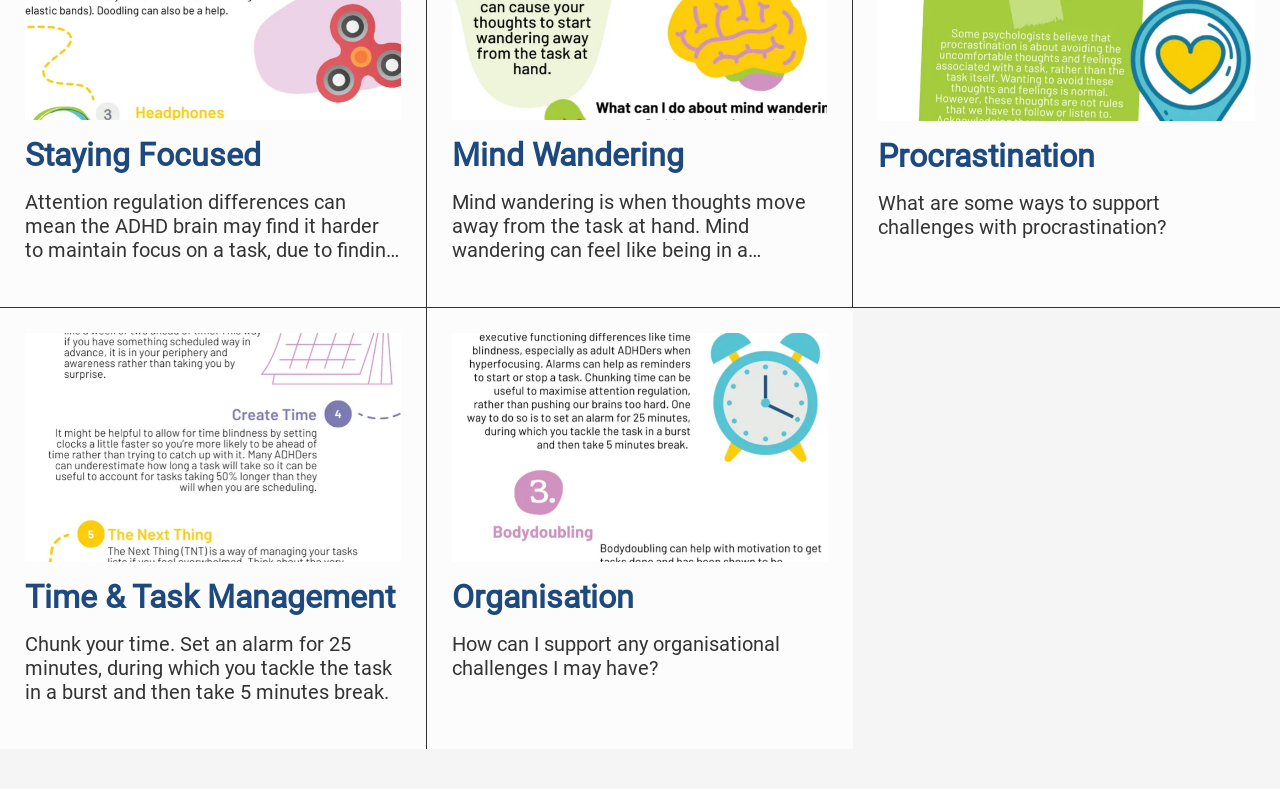Using the provided element description: "parent_node: Organisation", determine the bounding box coordinates of the corresponding UI element in the screenshot.

[0.353, 0.422, 0.647, 0.713]